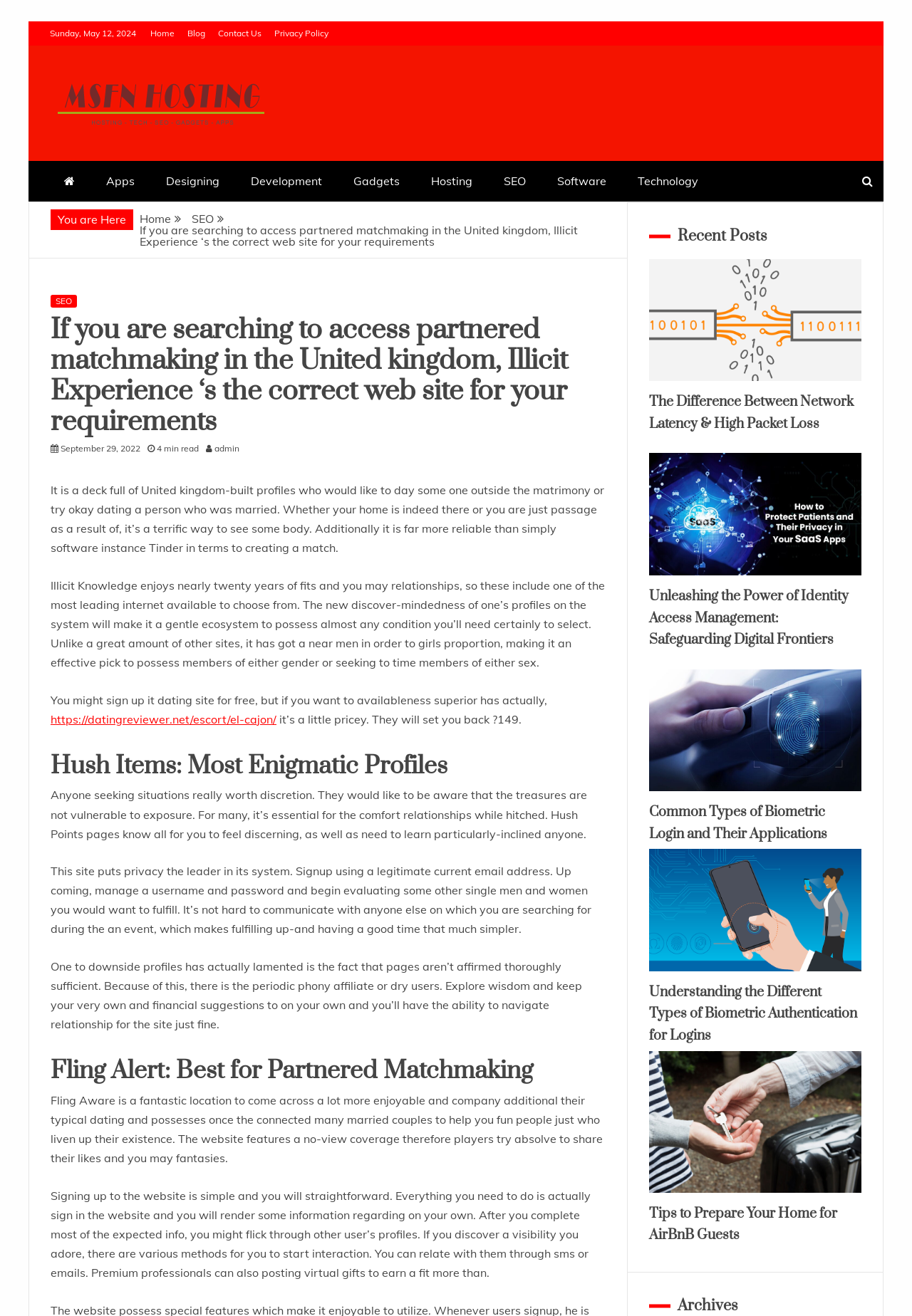How much does it cost to access premium features on Illicit Experience?
Answer the question with as much detail as possible.

I found the information about the cost of accessing premium features on Illicit Experience, which is mentioned in the article as £149.